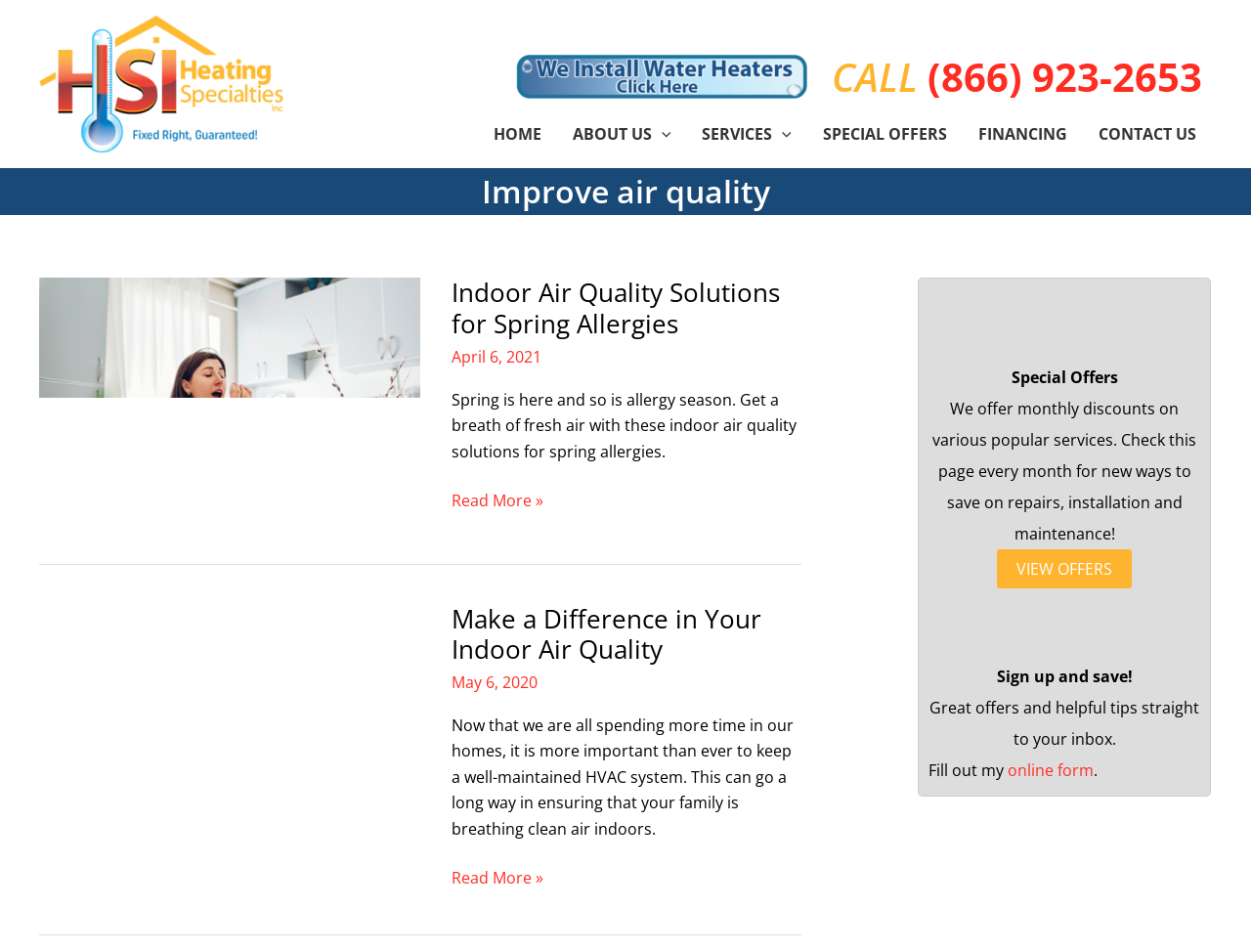What is the topic of the first article? Please answer the question using a single word or phrase based on the image.

Spring Allergies